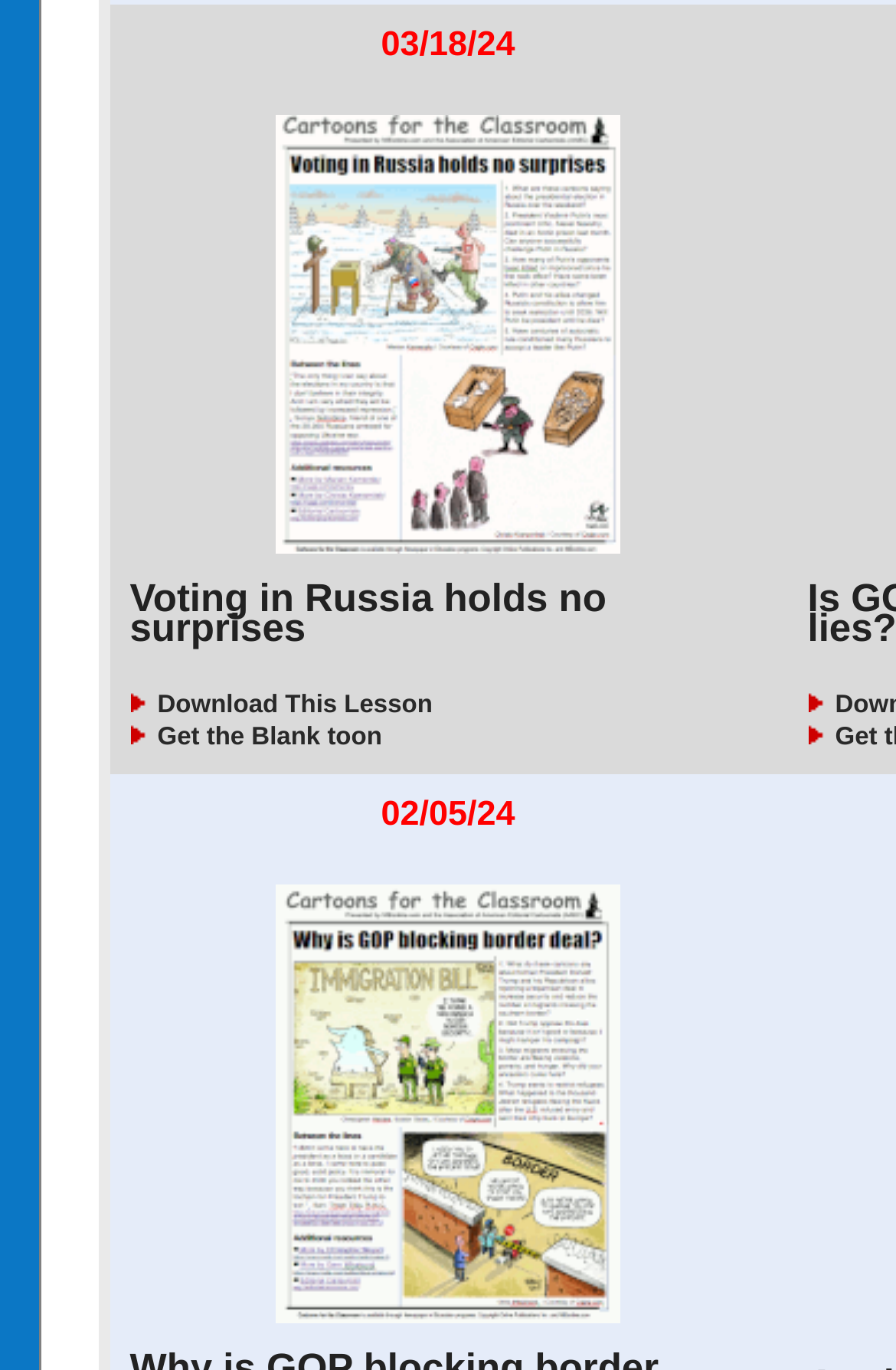Give a one-word or short phrase answer to the question: 
What is the purpose of the 'Download This Lesson' button?

To download the lesson